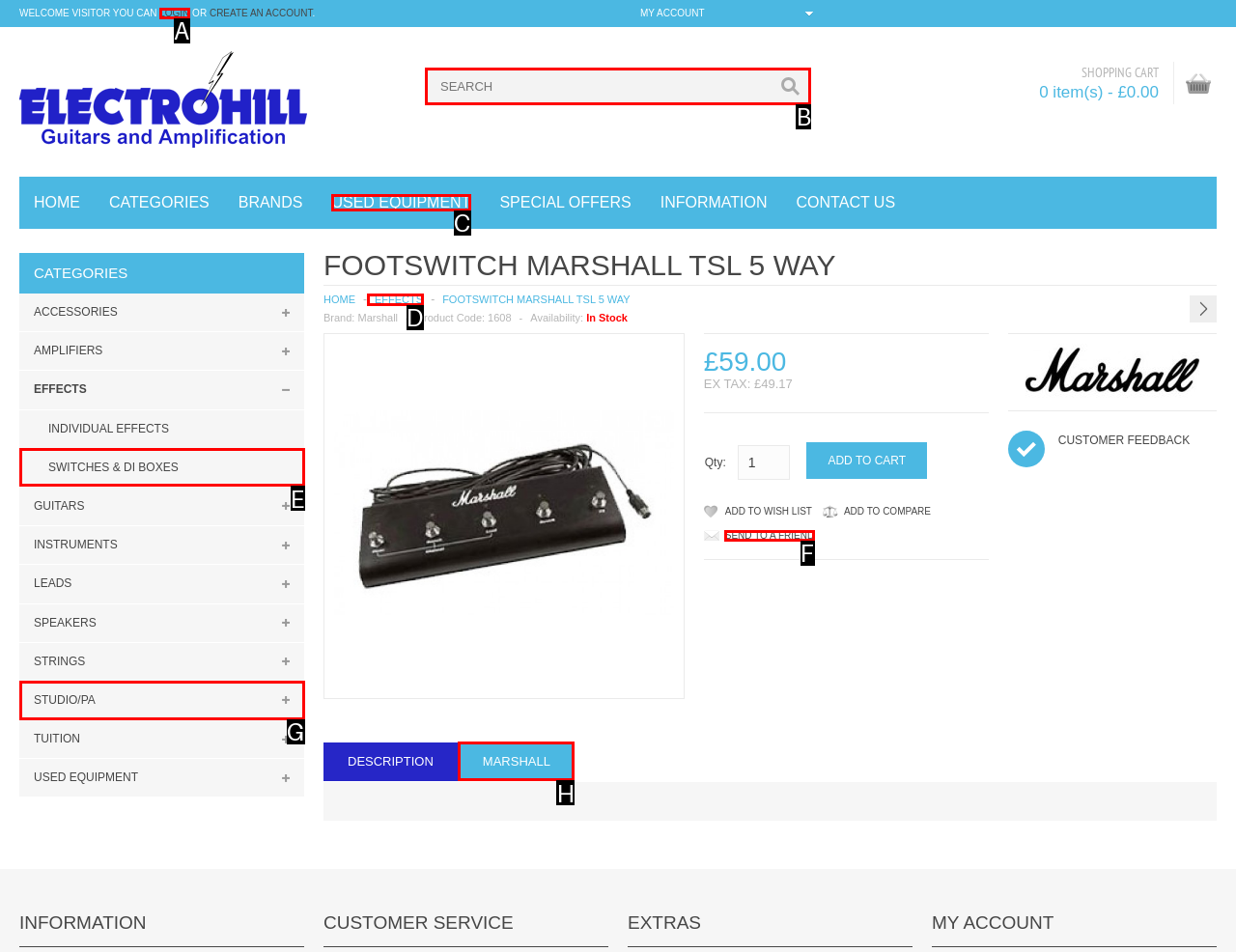Determine which option you need to click to execute the following task: search for products. Provide your answer as a single letter.

B